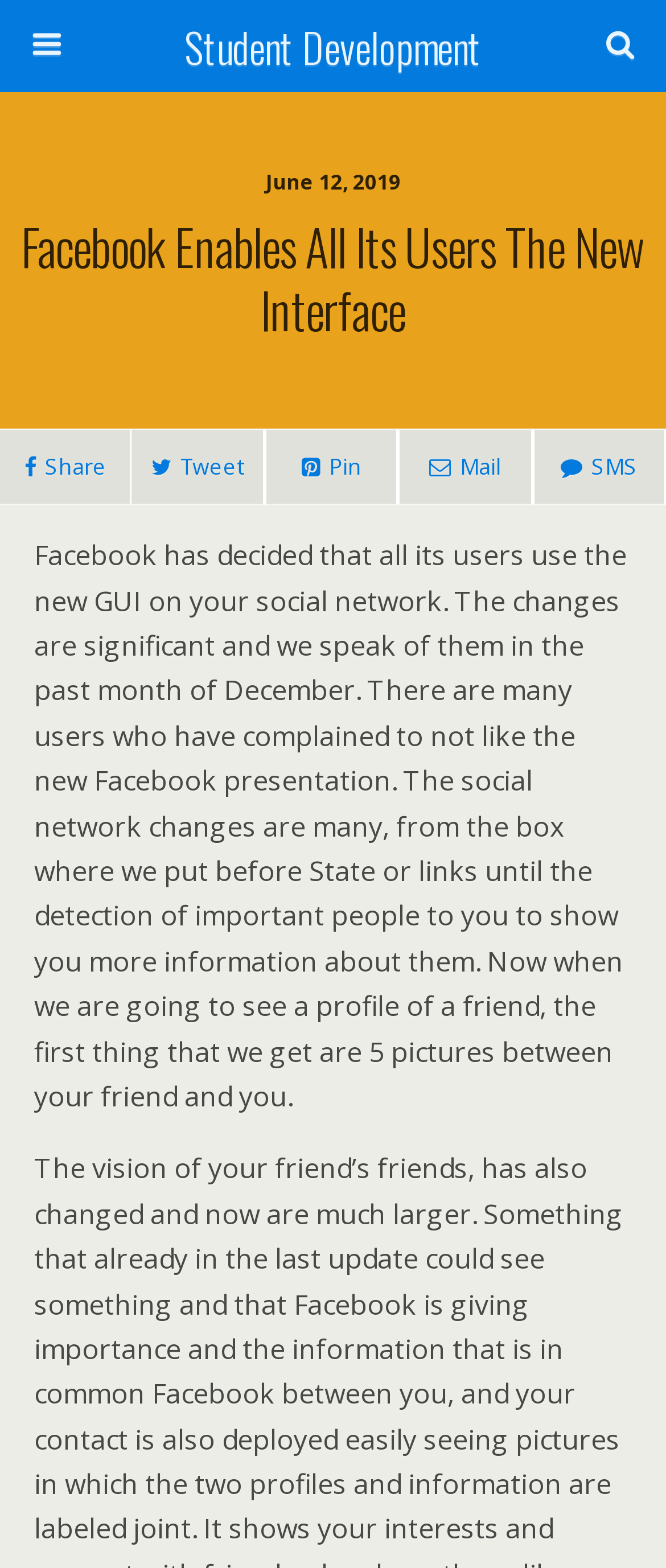What is the purpose of the textbox at the top?
Please describe in detail the information shown in the image to answer the question.

I found the purpose of the textbox by looking at the placeholder text 'Search this website…' inside the textbox, which is located at the top of the webpage, next to the 'Search' button.